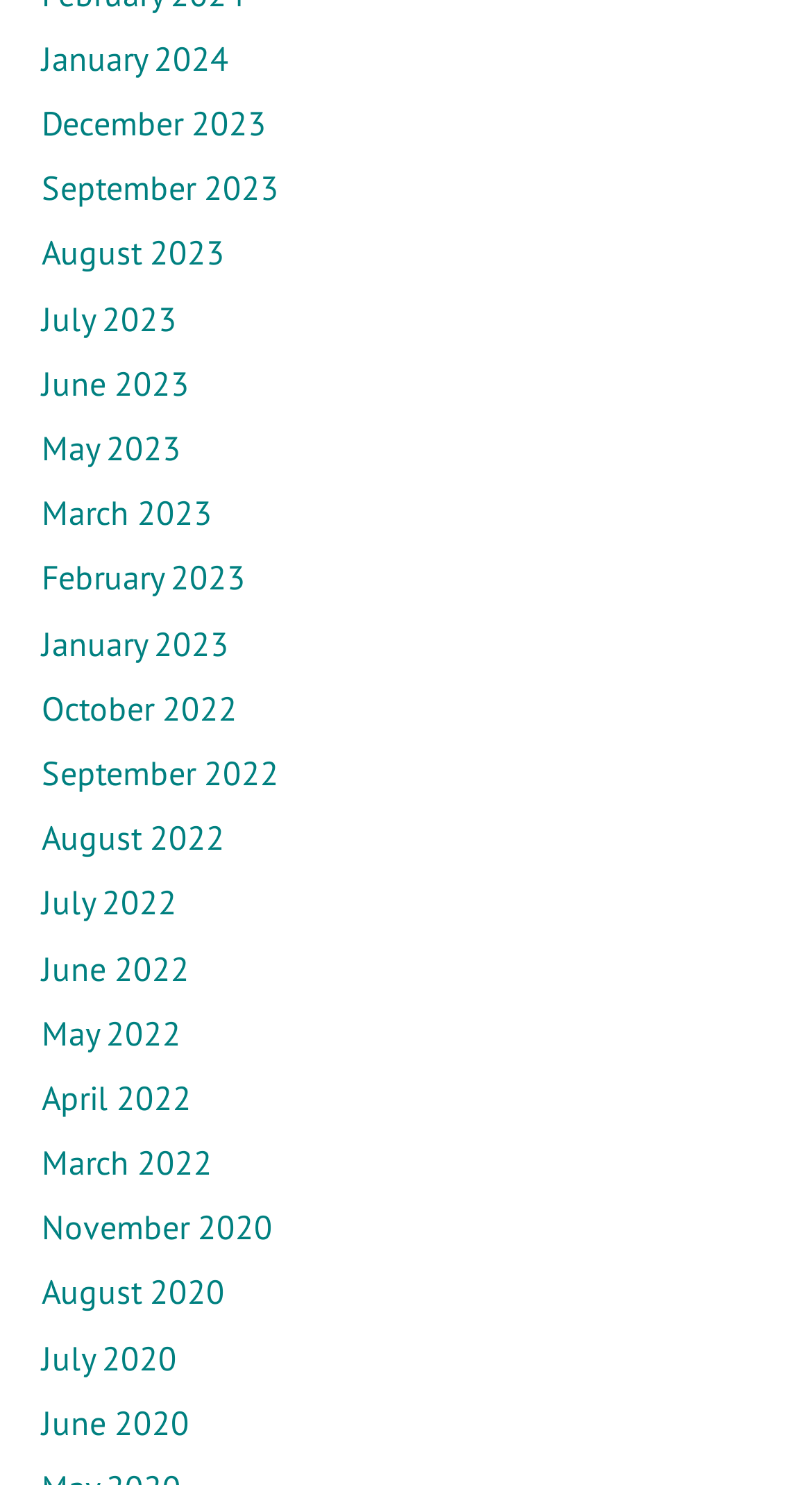Determine the bounding box coordinates for the area you should click to complete the following instruction: "go to December 2023".

[0.051, 0.069, 0.328, 0.097]